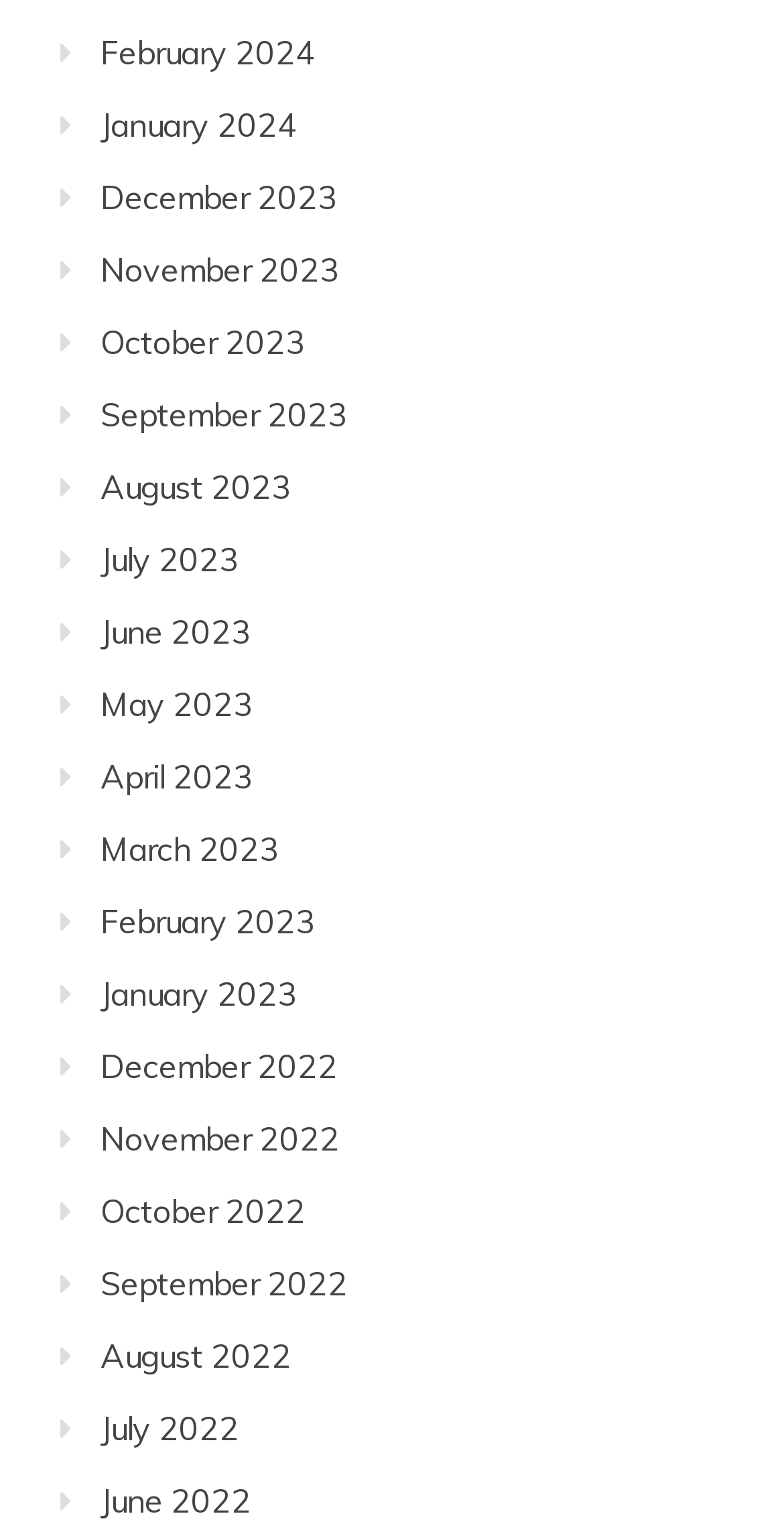Please identify the bounding box coordinates of the region to click in order to complete the task: "view February 2024". The coordinates must be four float numbers between 0 and 1, specified as [left, top, right, bottom].

[0.128, 0.022, 0.403, 0.048]